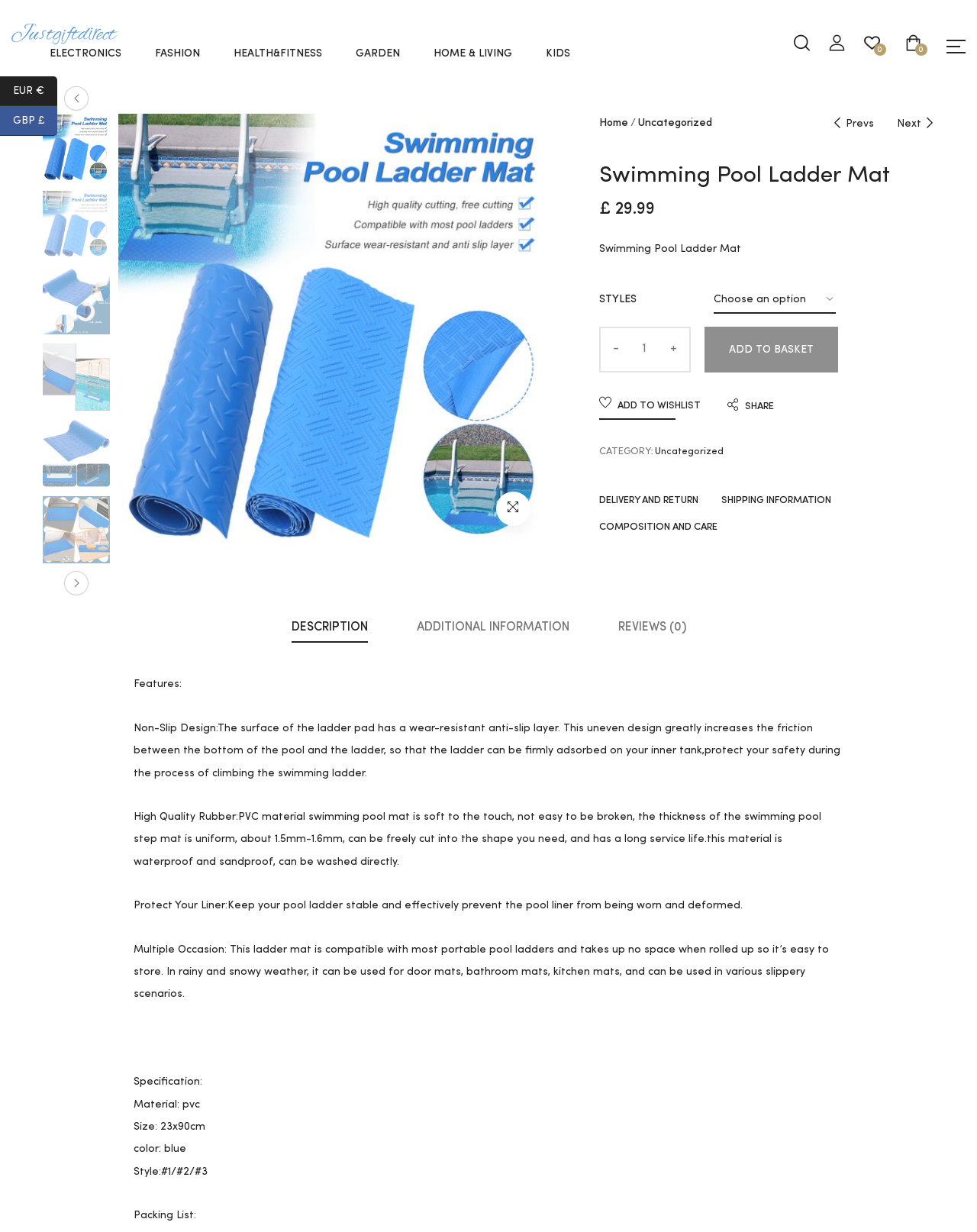Identify the bounding box for the UI element described as: "Prevs". The coordinates should be four float numbers between 0 and 1, i.e., [left, top, right, bottom].

[0.852, 0.096, 0.895, 0.105]